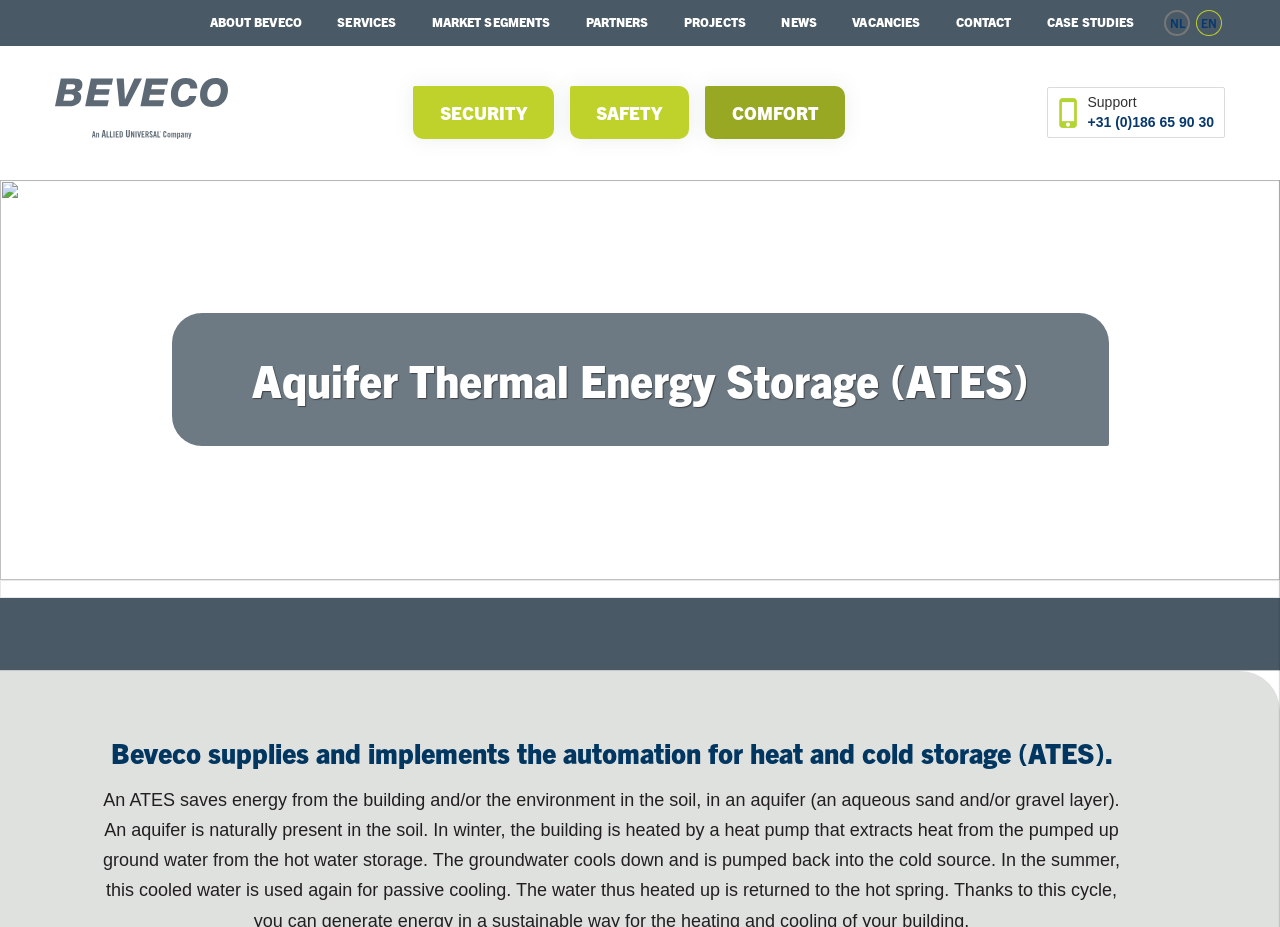Create a detailed summary of the webpage's content and design.

The webpage is about Beveco, a company that supplies and implements Aquifer Thermal Energy Storage (ATES) installations. At the top, there is a navigation menu with 9 links: "ABOUT BEVECO", "SERVICES", "MARKET SEGMENTS", "PARTNERS", "PROJECTS", "NEWS", "VACANCIES", "CONTACT", and "CASE STUDIES". These links are evenly spaced and aligned horizontally across the top of the page. 

To the right of the navigation menu, there are two language options, "NL" and "EN", which are also links. Below the navigation menu, there is a logo on the left, which is an image. 

On the left side of the page, there are three links: "SECURITY", "SAFETY", and "COMFORT", which are vertically aligned. Below these links, there is a heading that reads "Aquifer Thermal Energy Storage (ATES)". 

On the right side of the page, there is an image, followed by a static text "Support" and a phone number "+31 (0)186 65 90 30", which is a link. 

At the bottom of the page, there is a heading that summarizes the company's service, stating that Beveco supplies and implements the automation for heat and cold storage (ATES).